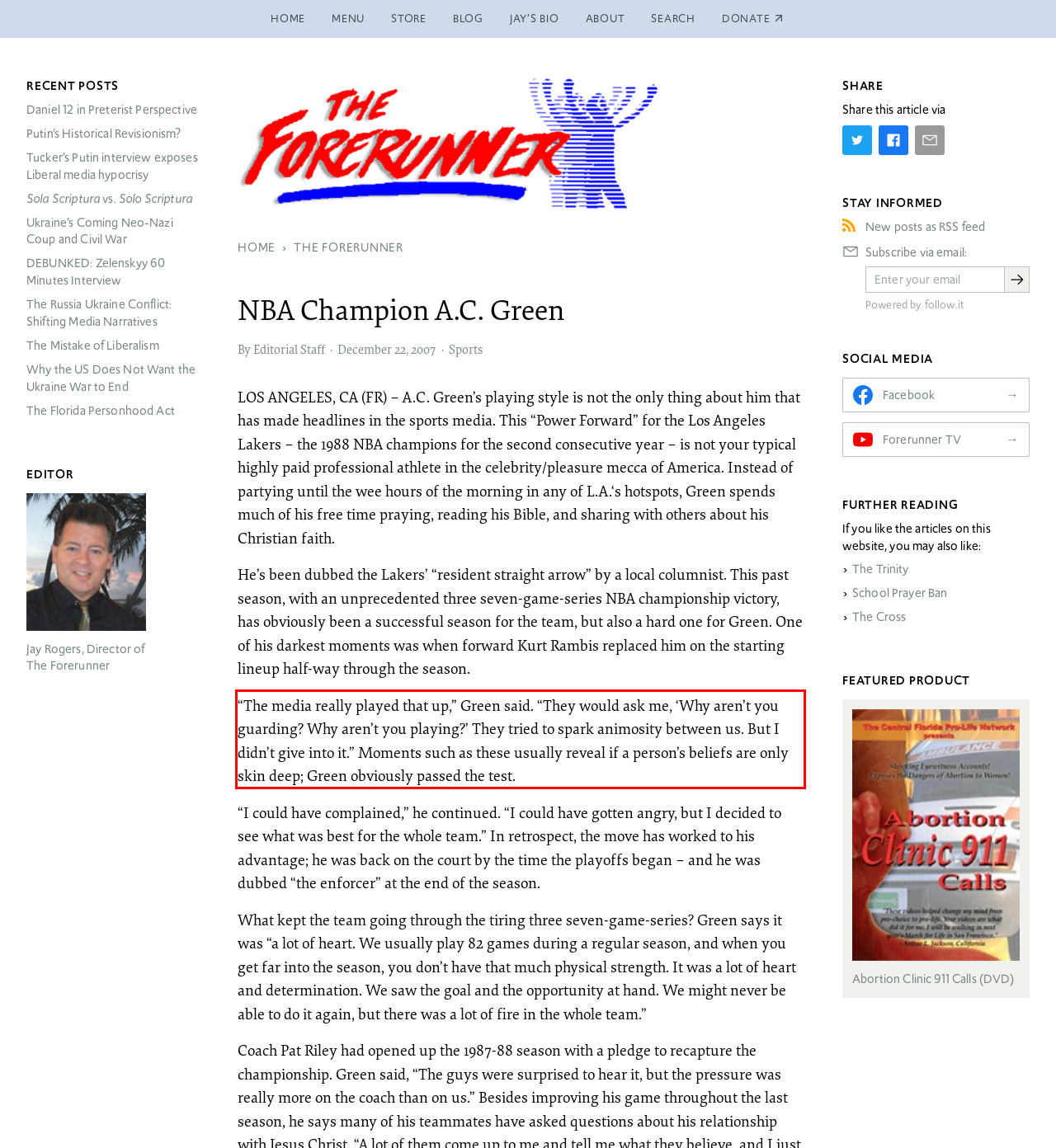Analyze the red bounding box in the provided webpage screenshot and generate the text content contained within.

“The media really played that up,” Green said. “They would ask me, ‘Why aren’t you guarding? Why aren’t you playing?’ They tried to spark animosity between us. But I didn’t give into it.” Moments such as these usually reveal if a person’s beliefs are only skin deep; Green obviously passed the test.